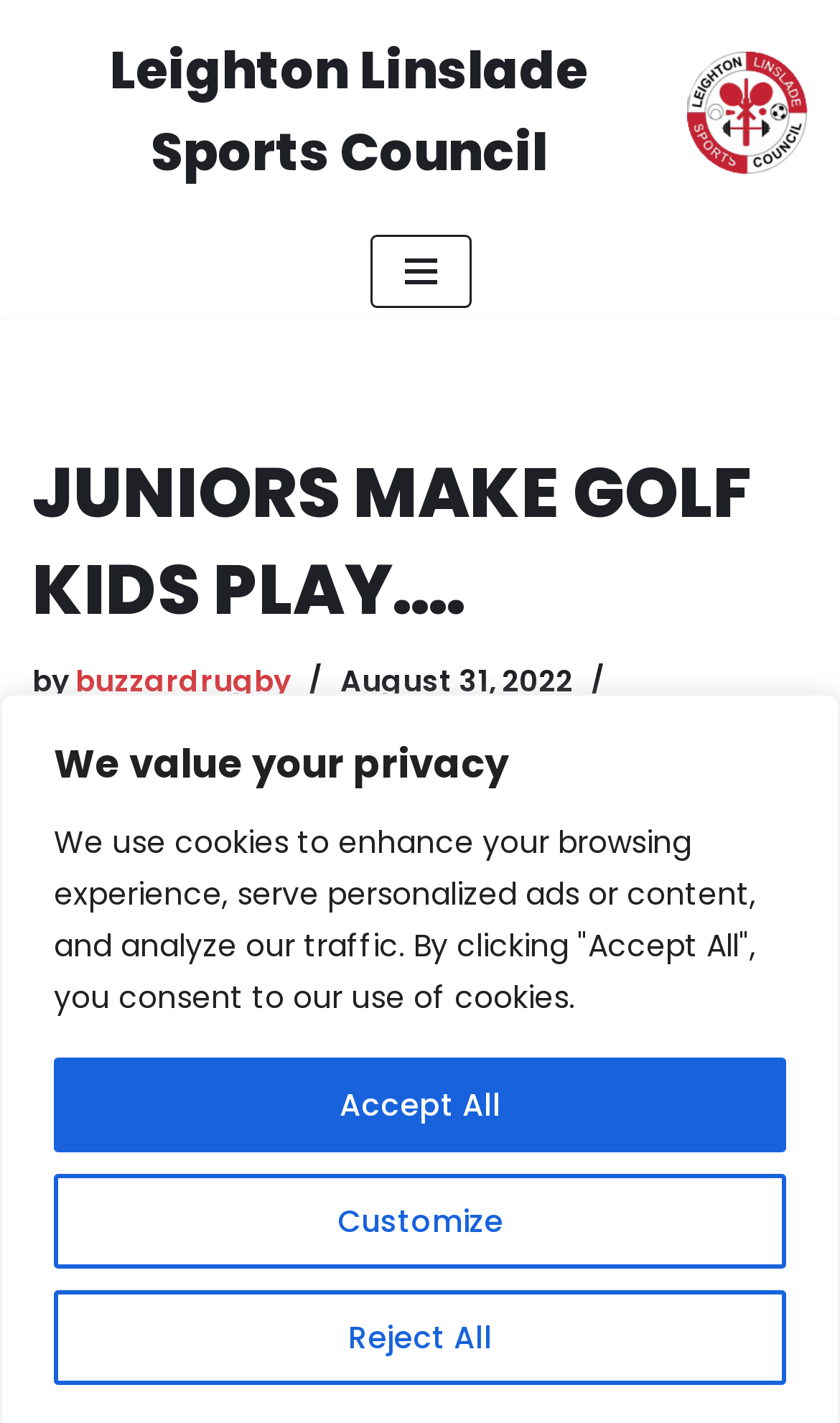Please give a succinct answer using a single word or phrase:
What is the name of the competition mentioned in the article?

Kingston Cup